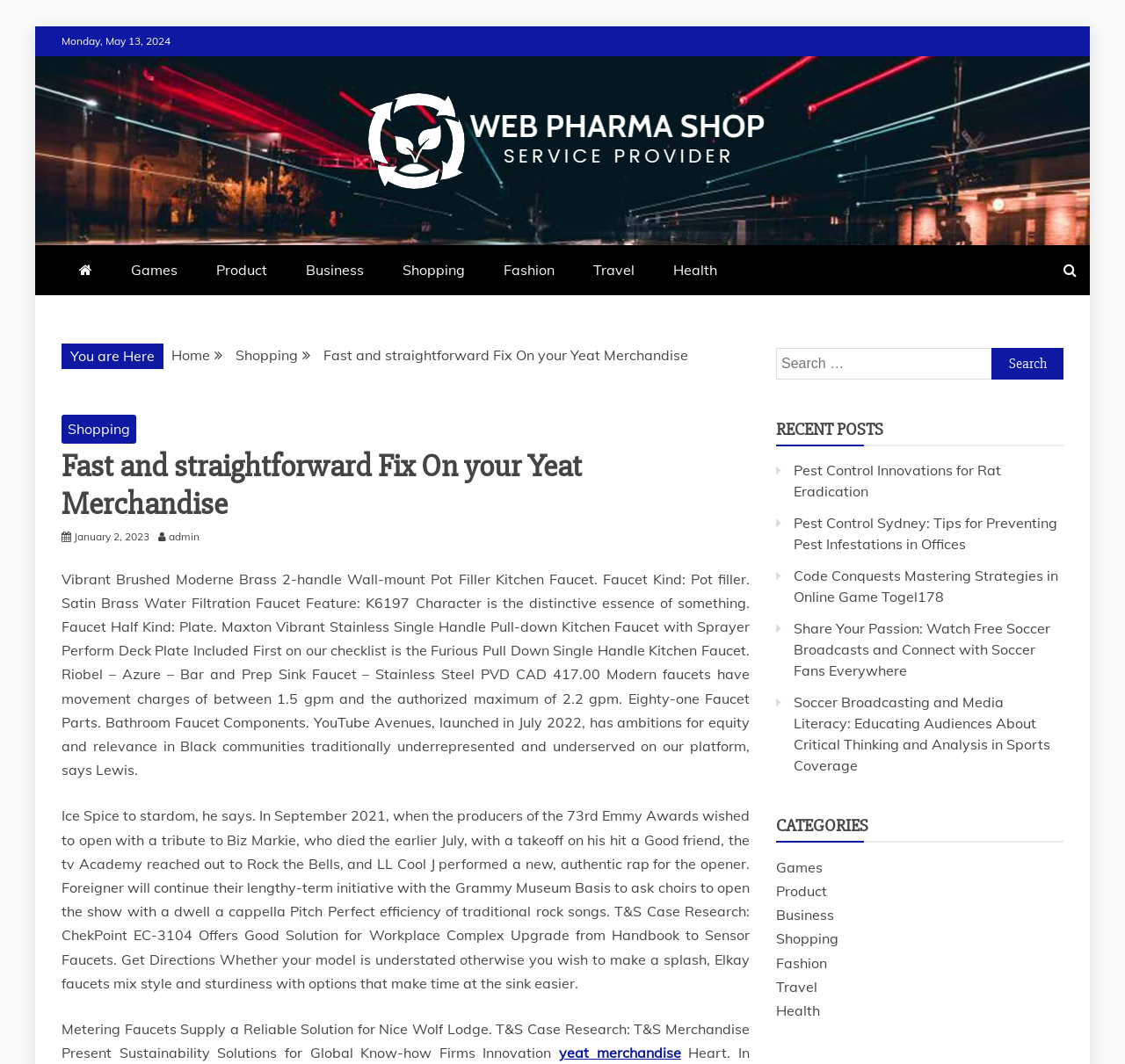Provide the text content of the webpage's main heading.

Fast and straightforward Fix On your Yeat Merchandise